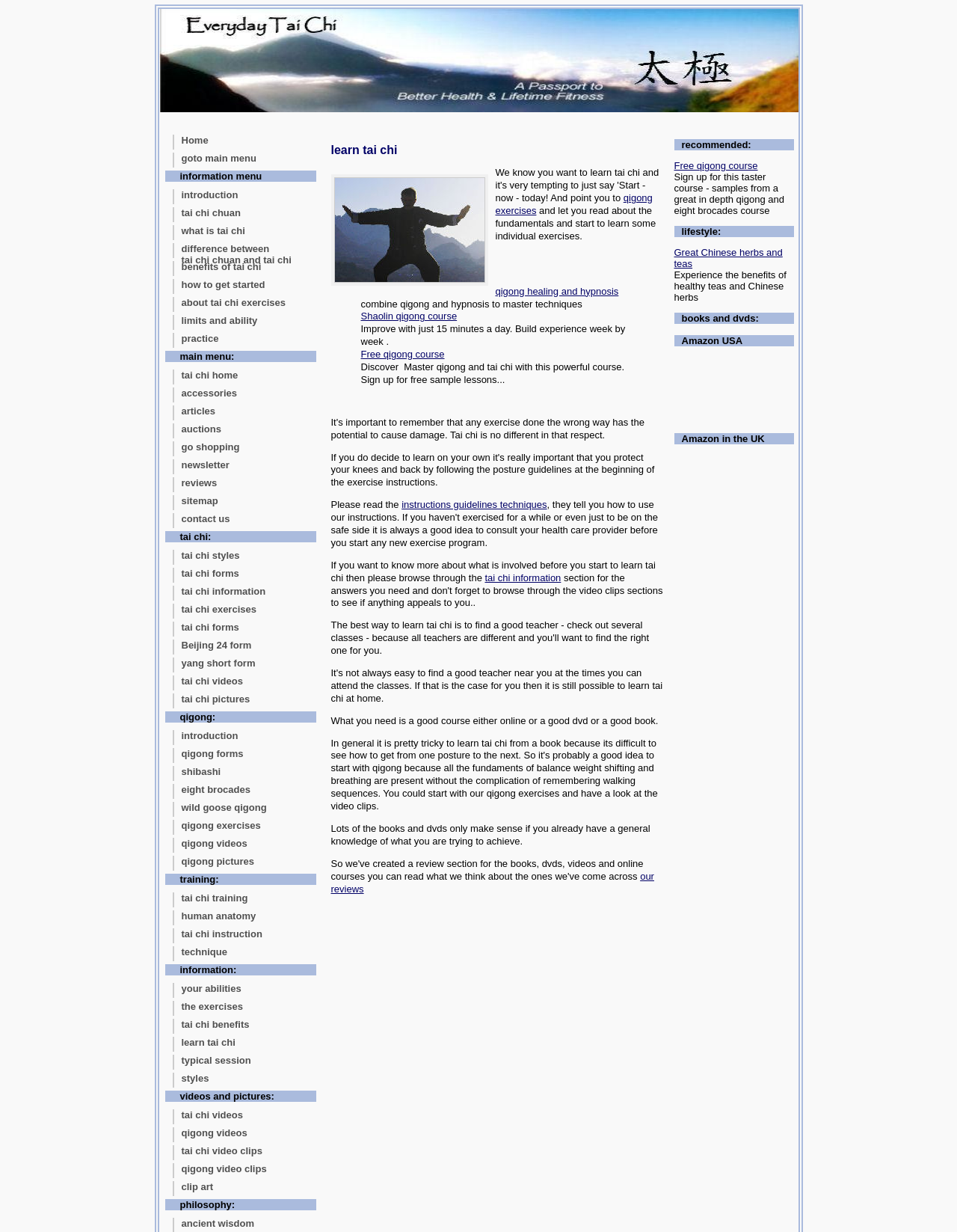Answer with a single word or phrase: 
How many Iframes are on this webpage?

2